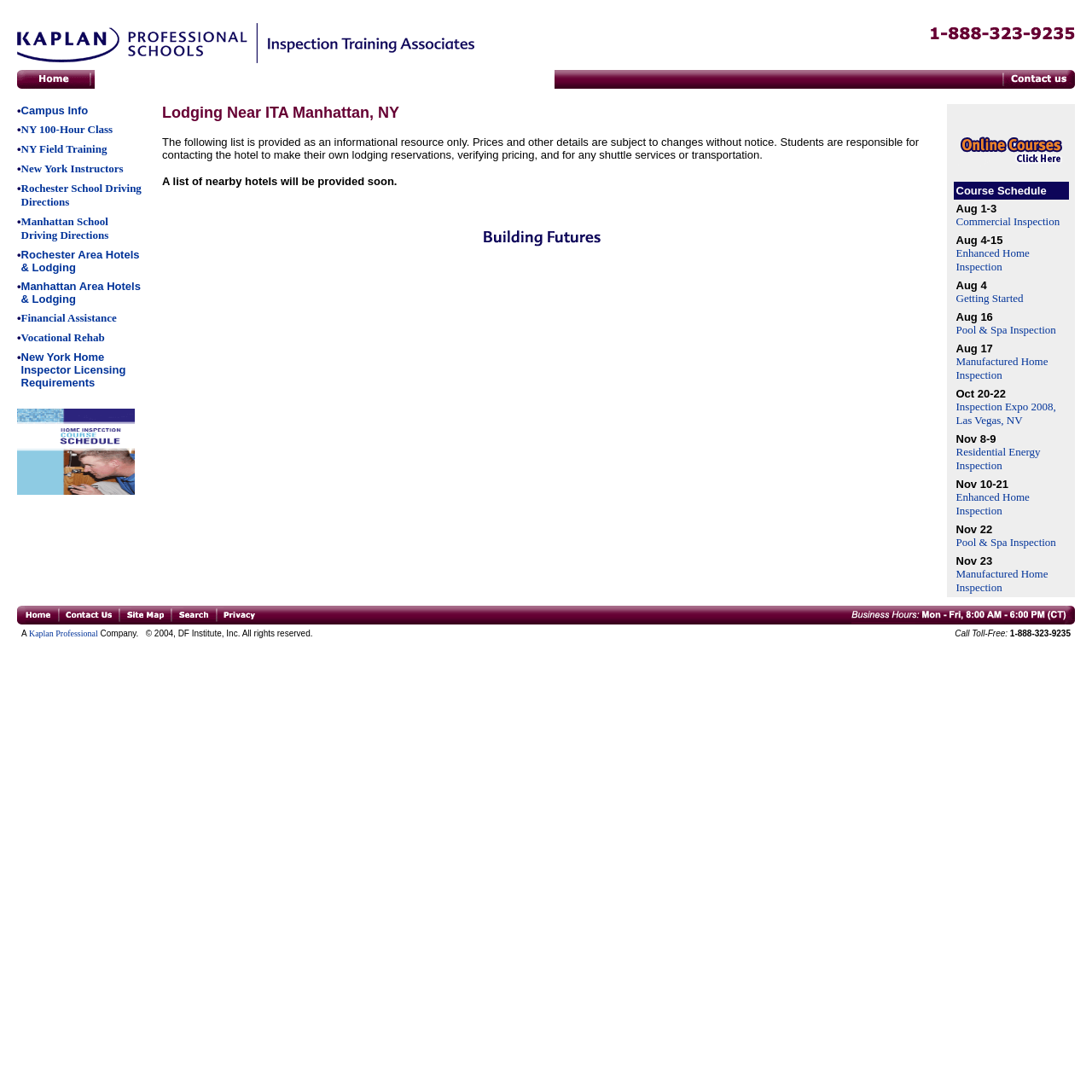Predict the bounding box coordinates for the UI element described as: "Manhattan Area Hotels & Lodging". The coordinates should be four float numbers between 0 and 1, presented as [left, top, right, bottom].

[0.019, 0.255, 0.129, 0.28]